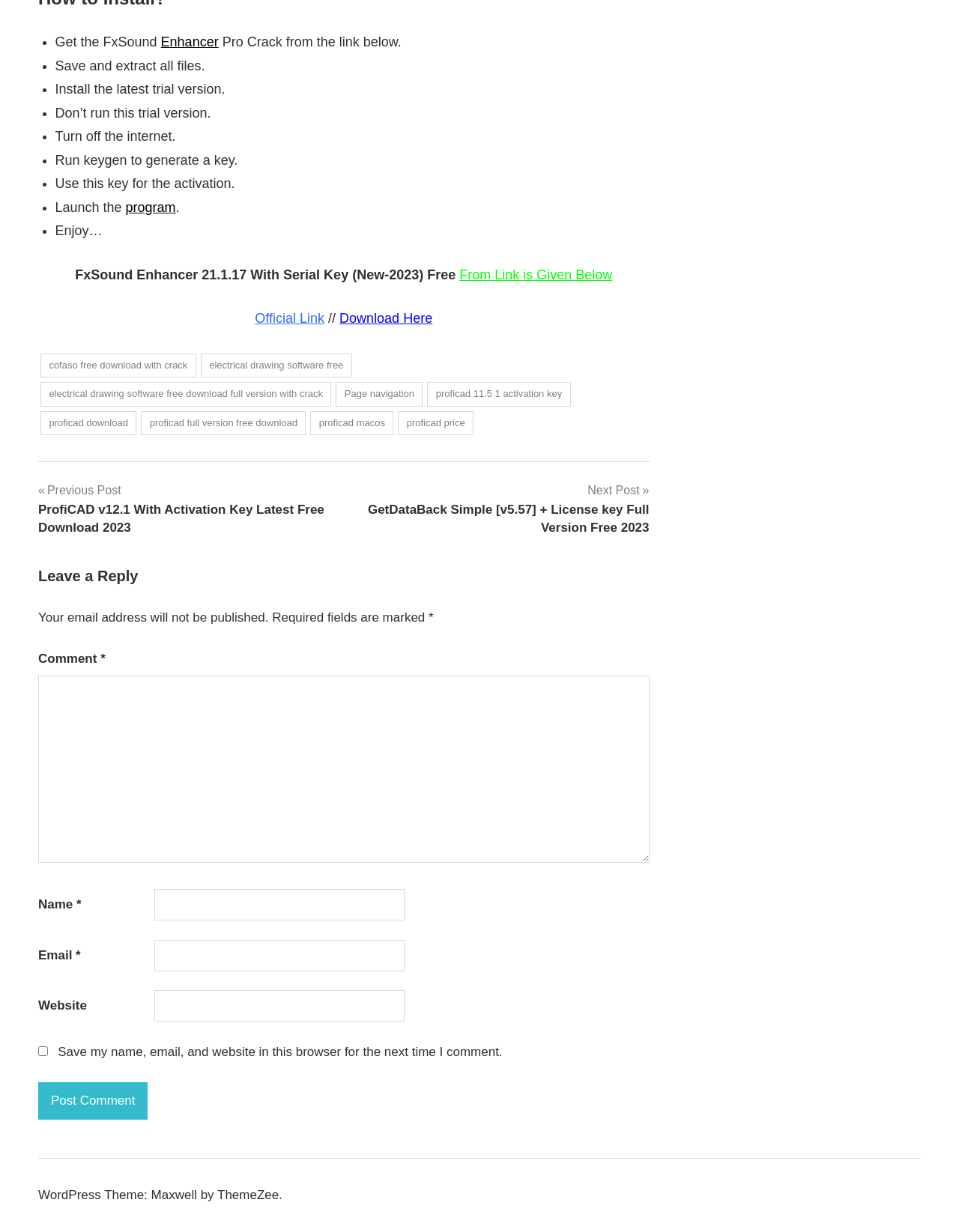With reference to the screenshot, provide a detailed response to the question below:
What is the purpose of the keygen?

The purpose of the keygen is to generate a key, as mentioned in the step 'Run keygen to generate a key' in the instructions.